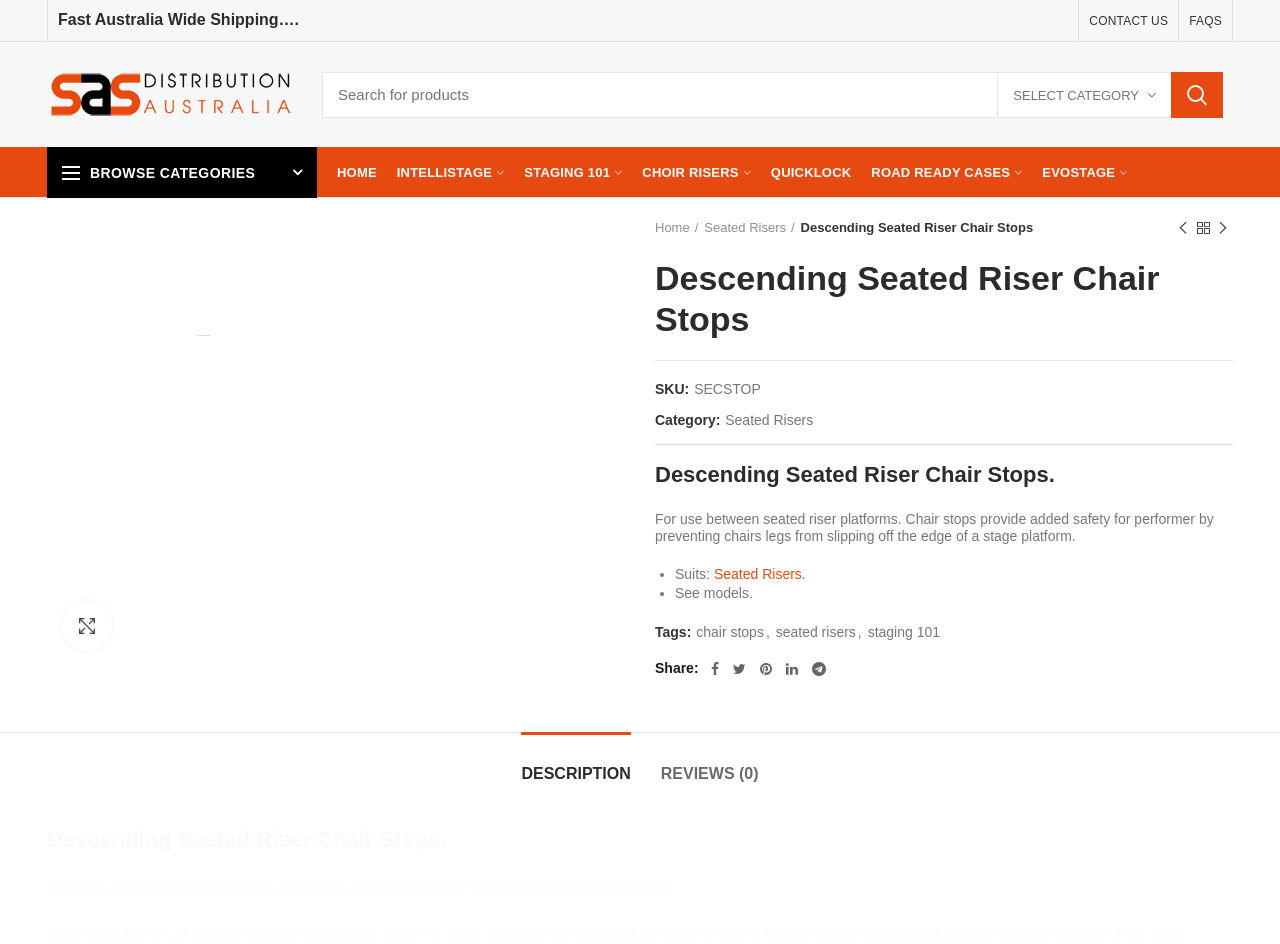How many reviews are there for this product?
Please give a detailed and thorough answer to the question, covering all relevant points.

I found the number of reviews by looking at the link element with the text 'REVIEWS (0)' which is located at the bottom of the page.